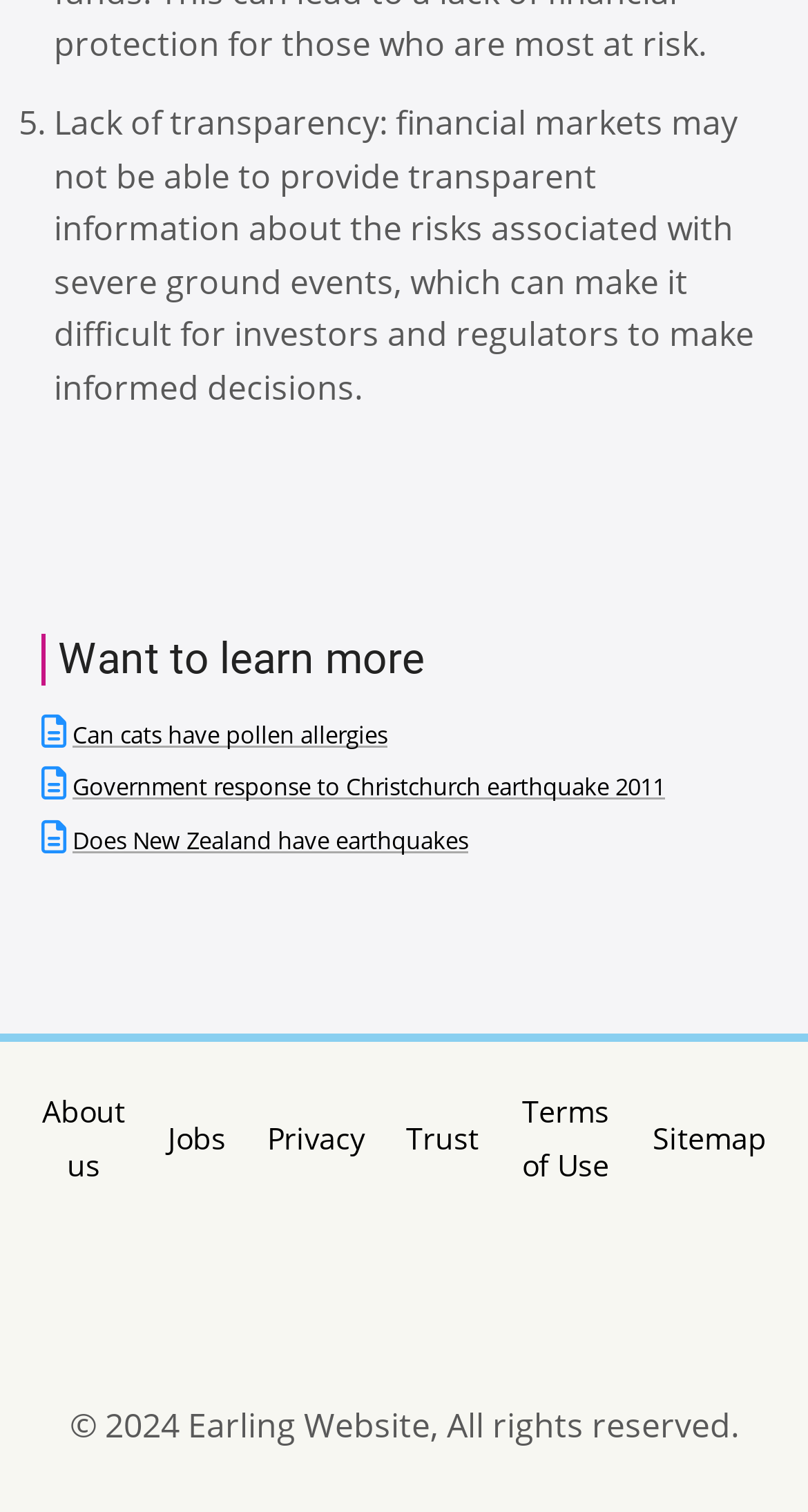Please provide the bounding box coordinates for the element that needs to be clicked to perform the following instruction: "Read about 'Can cats have pollen allergies'". The coordinates should be given as four float numbers between 0 and 1, i.e., [left, top, right, bottom].

[0.09, 0.475, 0.479, 0.495]